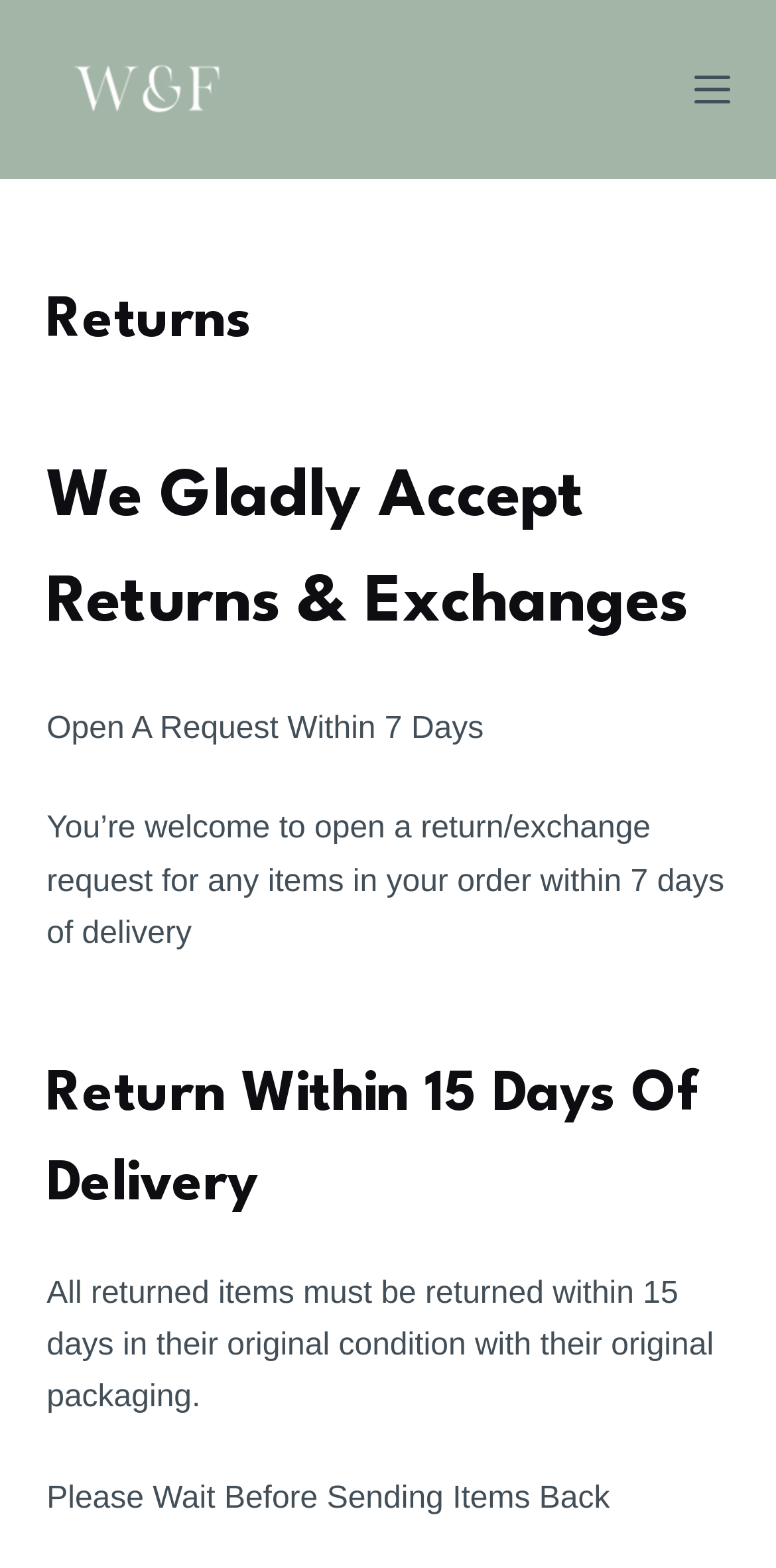Identify the bounding box for the described UI element. Provide the coordinates in (top-left x, top-left y, bottom-right x, bottom-right y) format with values ranging from 0 to 1: Menu

[0.894, 0.046, 0.94, 0.068]